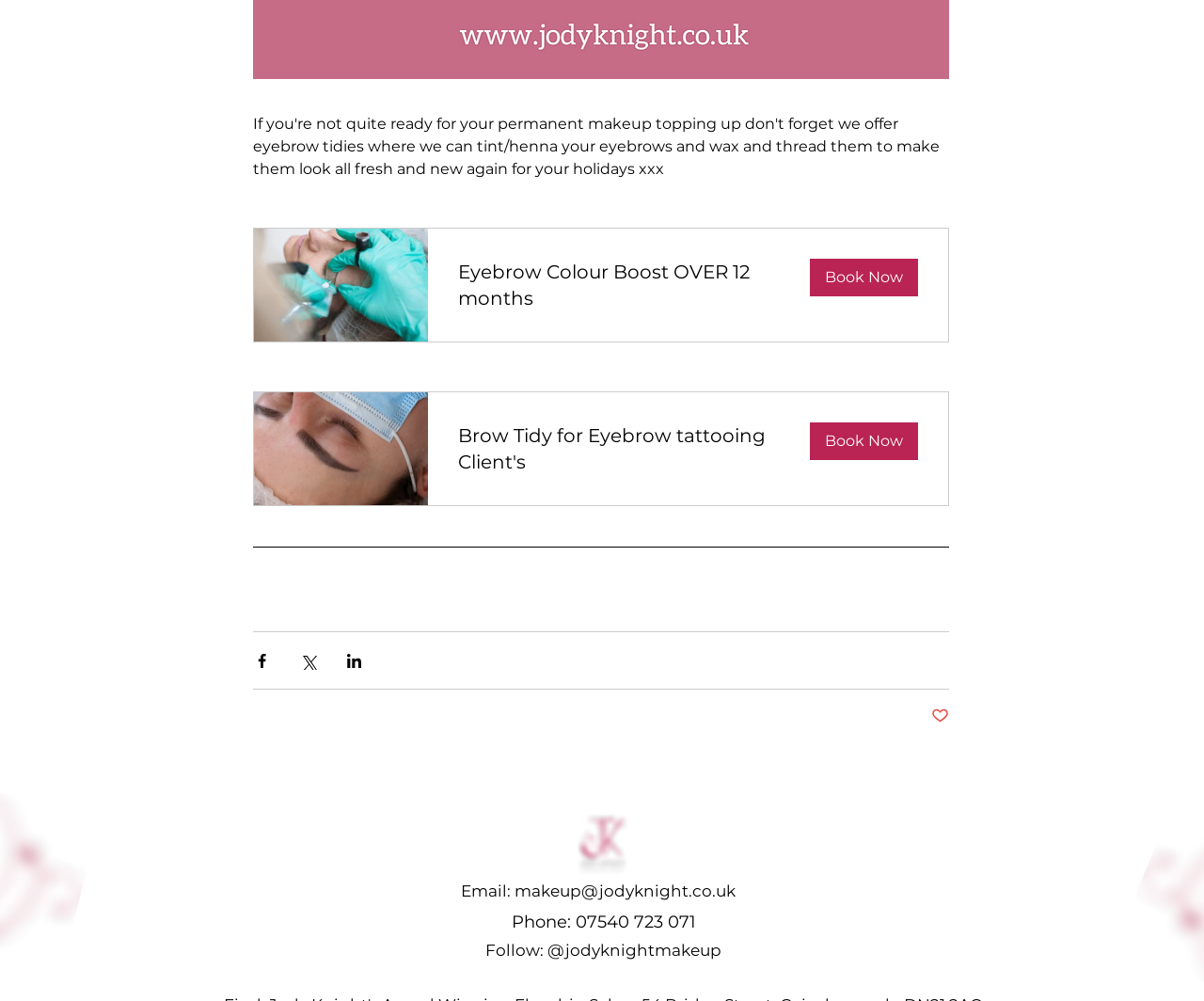Identify the bounding box coordinates for the region of the element that should be clicked to carry out the instruction: "Book now for eyebrow colour boost". The bounding box coordinates should be four float numbers between 0 and 1, i.e., [left, top, right, bottom].

[0.21, 0.227, 0.788, 0.342]